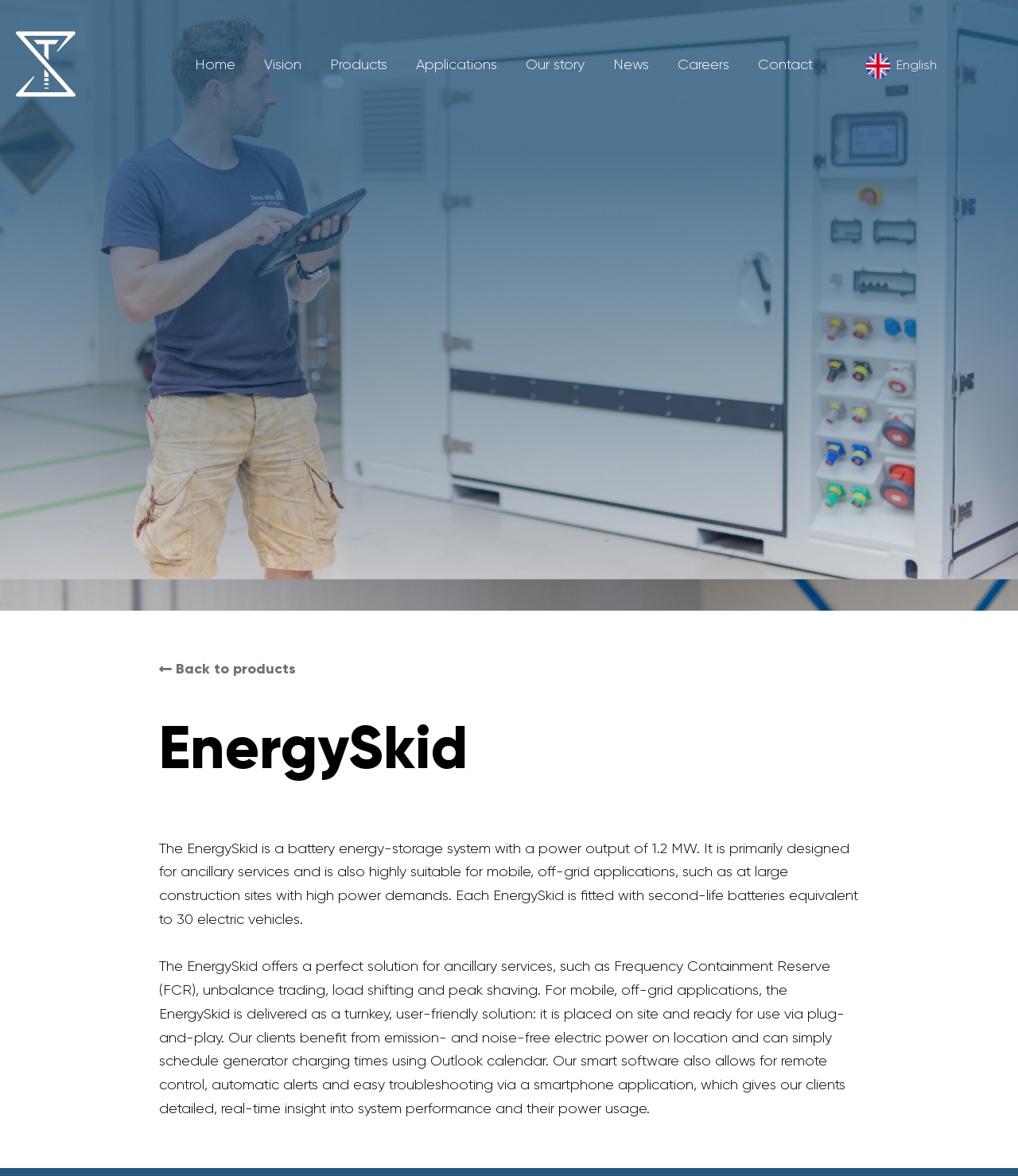What is the power output of the EnergySkid?
Based on the image, answer the question with a single word or brief phrase.

1.2 MW